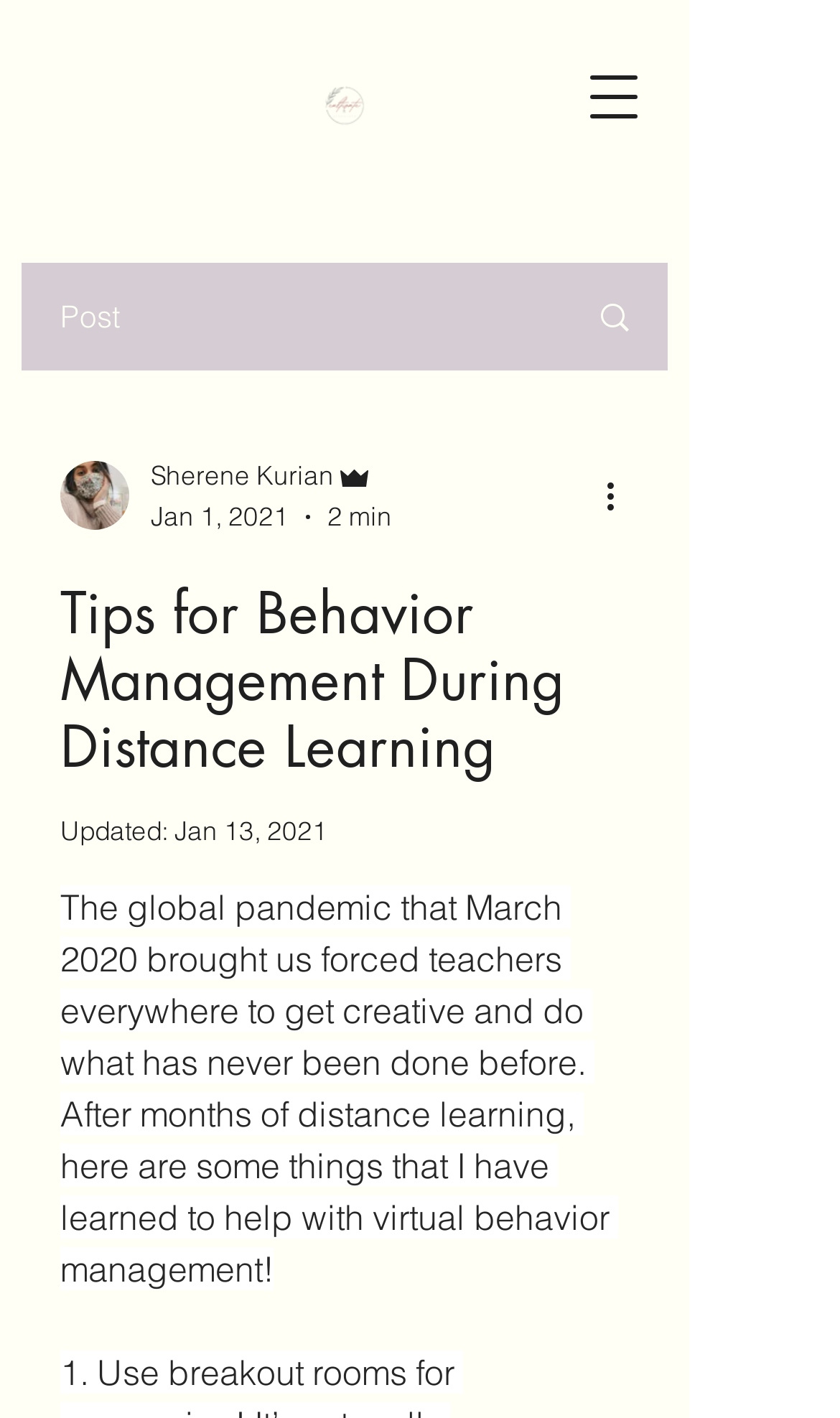Identify the bounding box coordinates for the UI element mentioned here: "parent_node: Sherene Kurian". Provide the coordinates as four float values between 0 and 1, i.e., [left, top, right, bottom].

[0.072, 0.325, 0.154, 0.374]